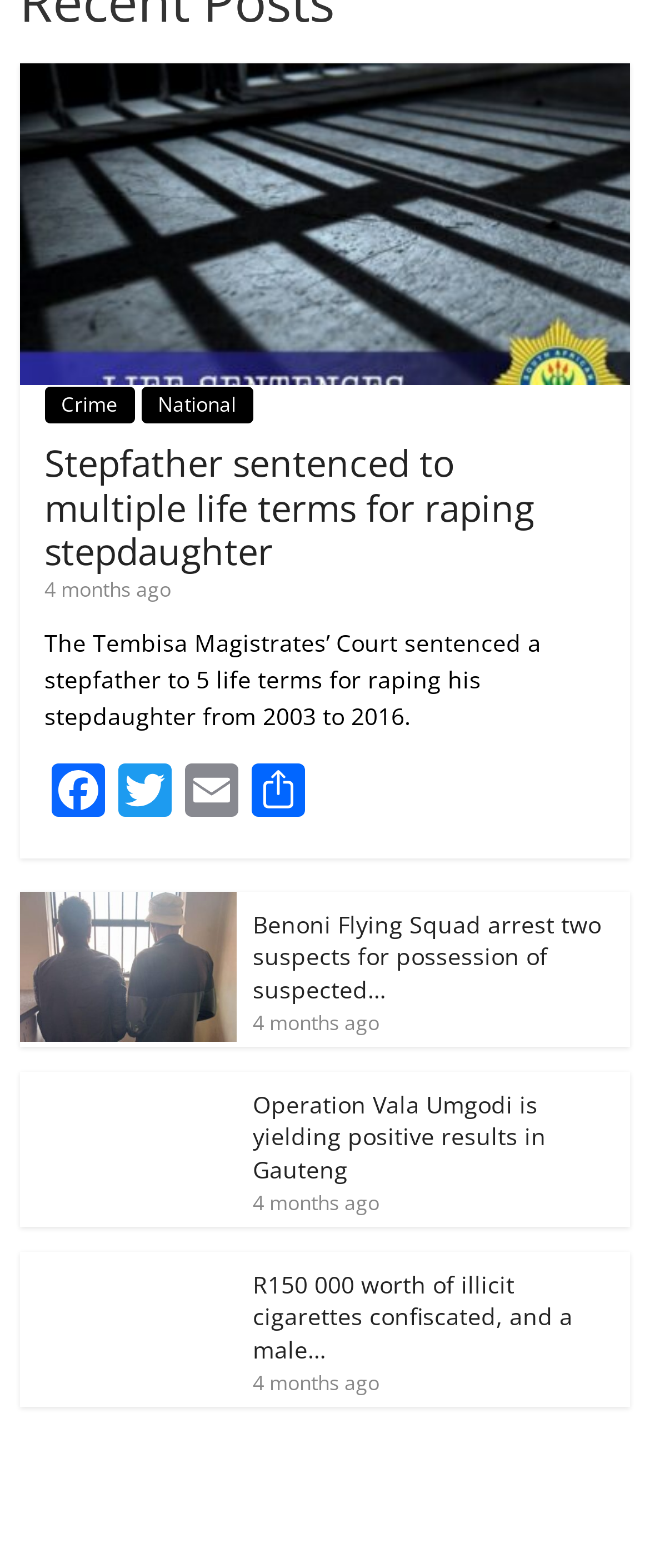Determine the bounding box coordinates for the area you should click to complete the following instruction: "Share the news on Facebook".

[0.068, 0.487, 0.171, 0.525]